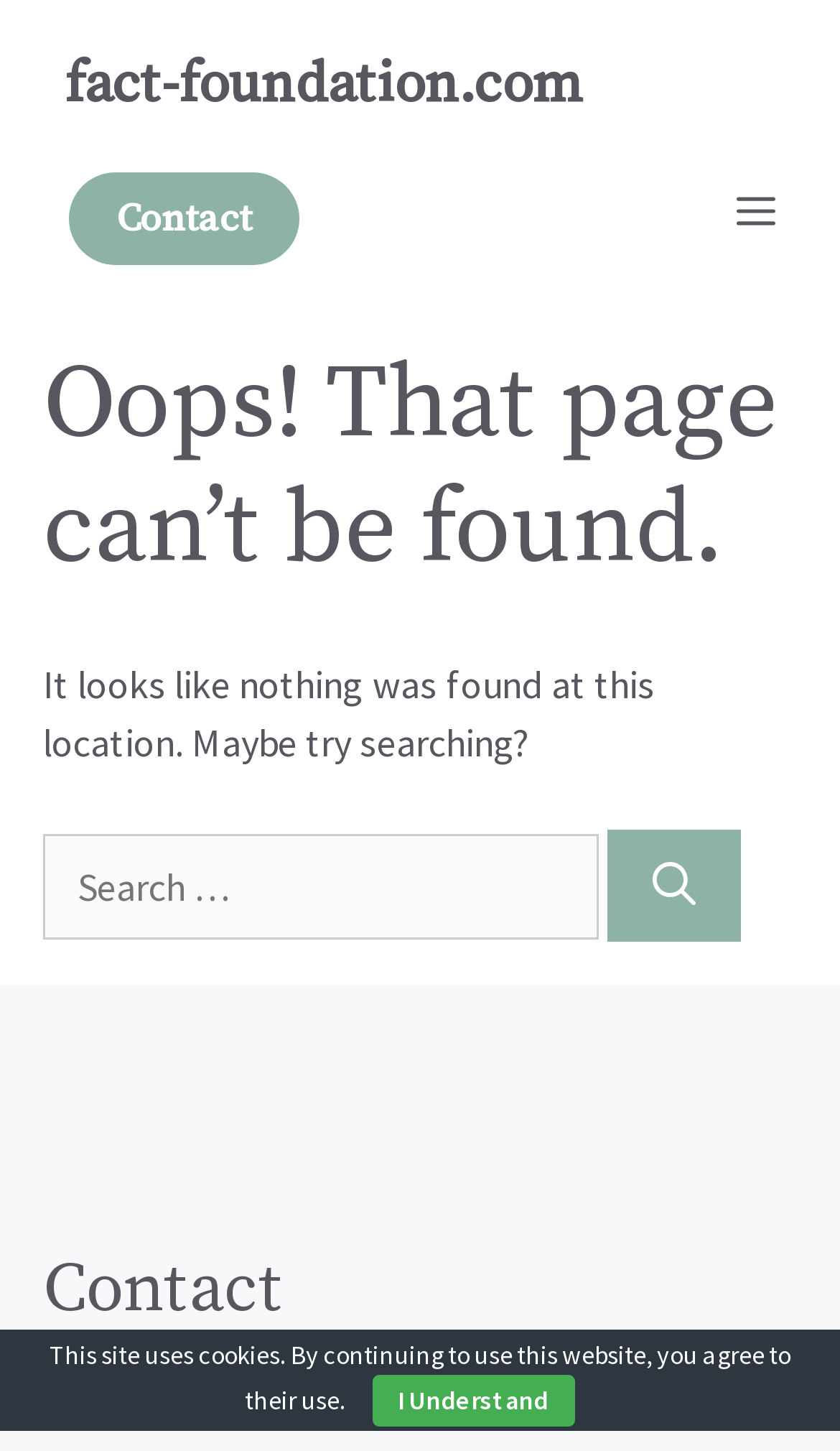From the given element description: "fact-foundation.com", find the bounding box for the UI element. Provide the coordinates as four float numbers between 0 and 1, in the order [left, top, right, bottom].

[0.077, 0.015, 0.692, 0.104]